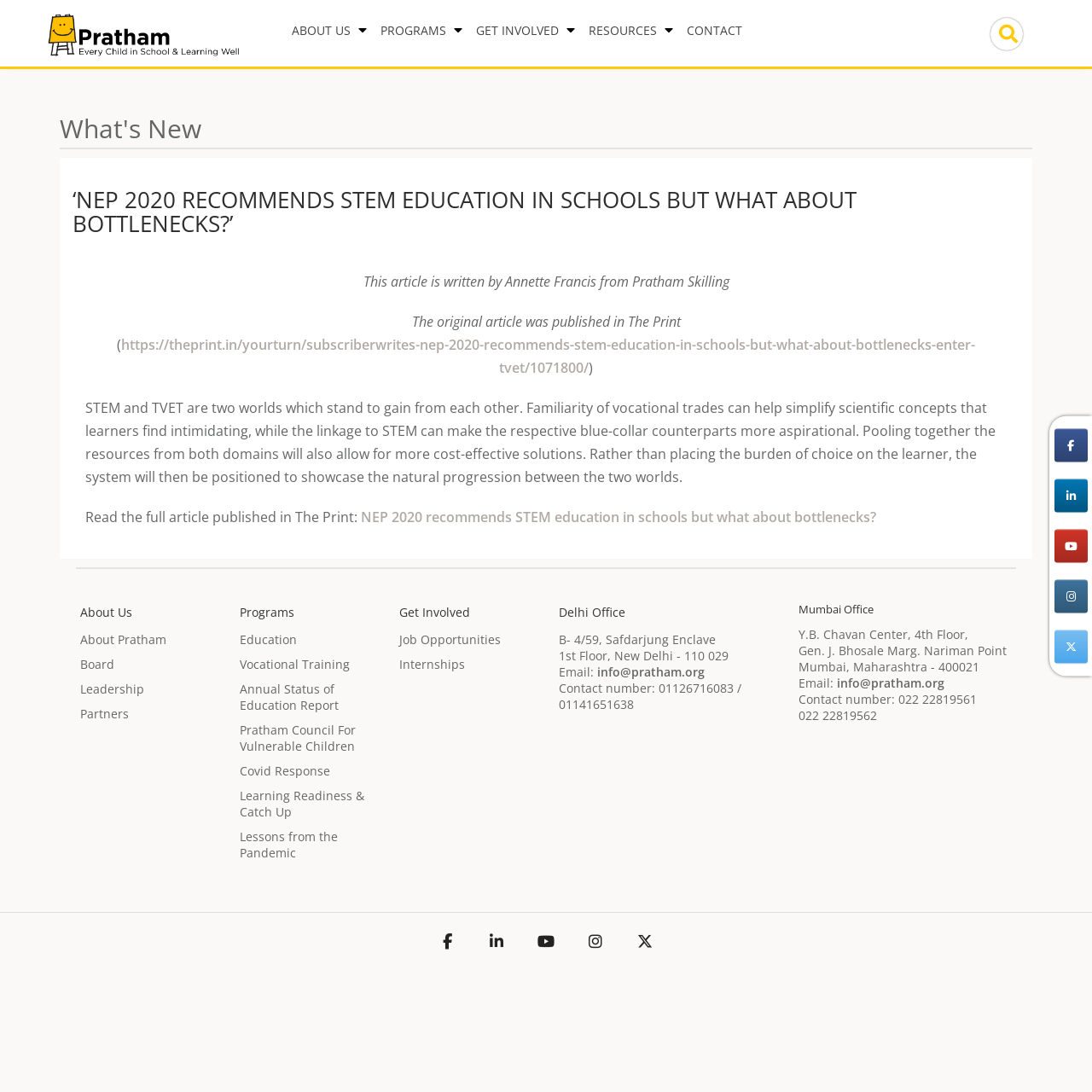With reference to the image, please provide a detailed answer to the following question: What are the two domains that can benefit from each other?

In the article, it is mentioned that 'STEM and TVET are two worlds which stand to gain from each other.' This indicates that these two domains can benefit from each other.